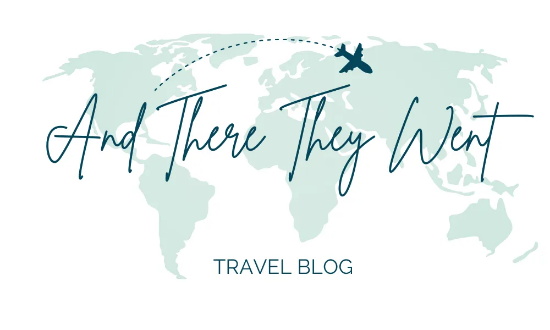Using the information in the image, give a comprehensive answer to the question: 
What type of script is used for the blog's name?

The caption describes the script used for the blog's name as 'stylish, flowing script', which indicates that the script has a fluid and cursive quality to it.